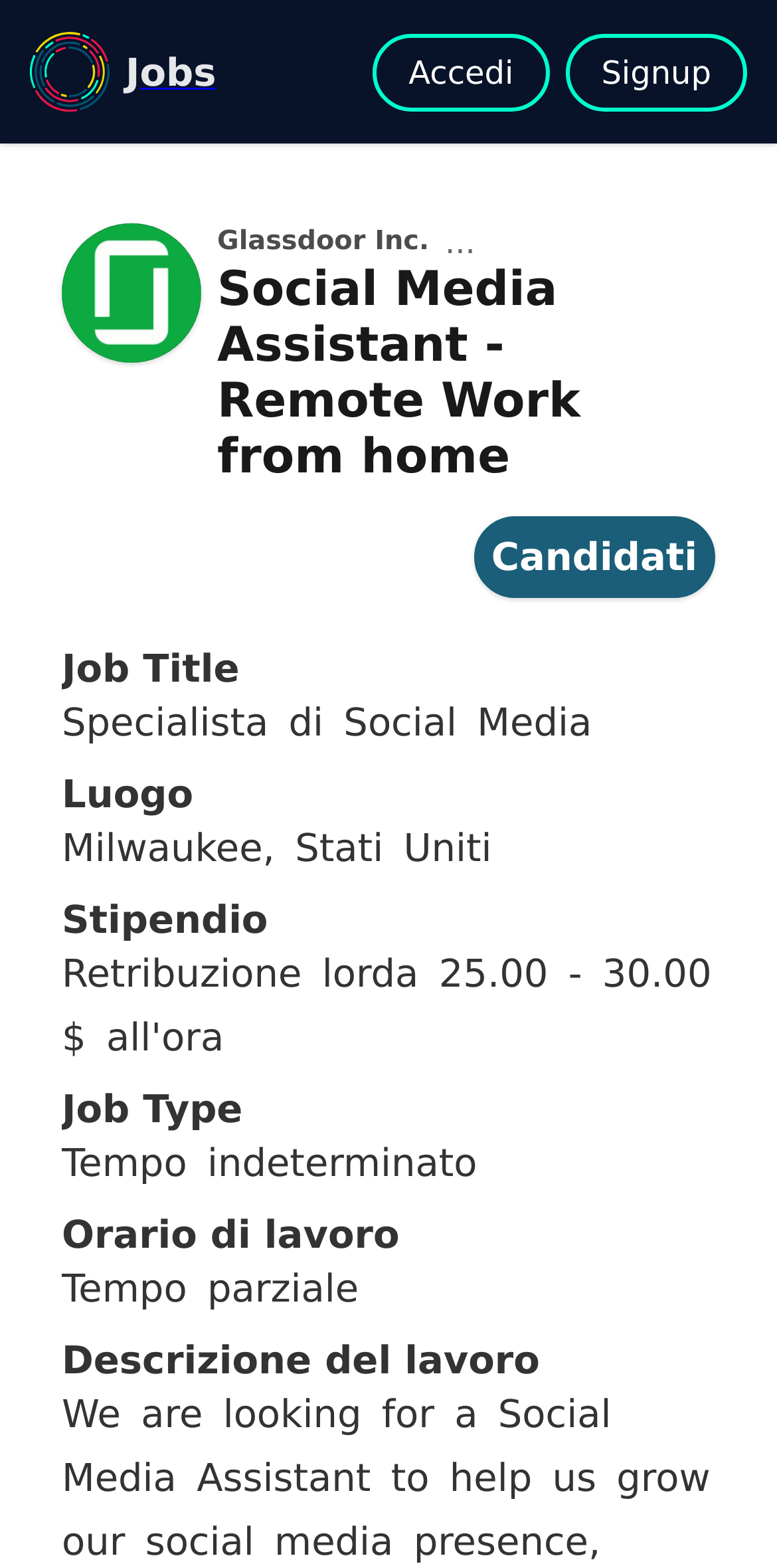Analyze the image and give a detailed response to the question:
What is the job type?

I found the job type by looking at the heading element with the text 'Job Type' and its corresponding static text element with the text 'Tempo indeterminato' which is located below it.